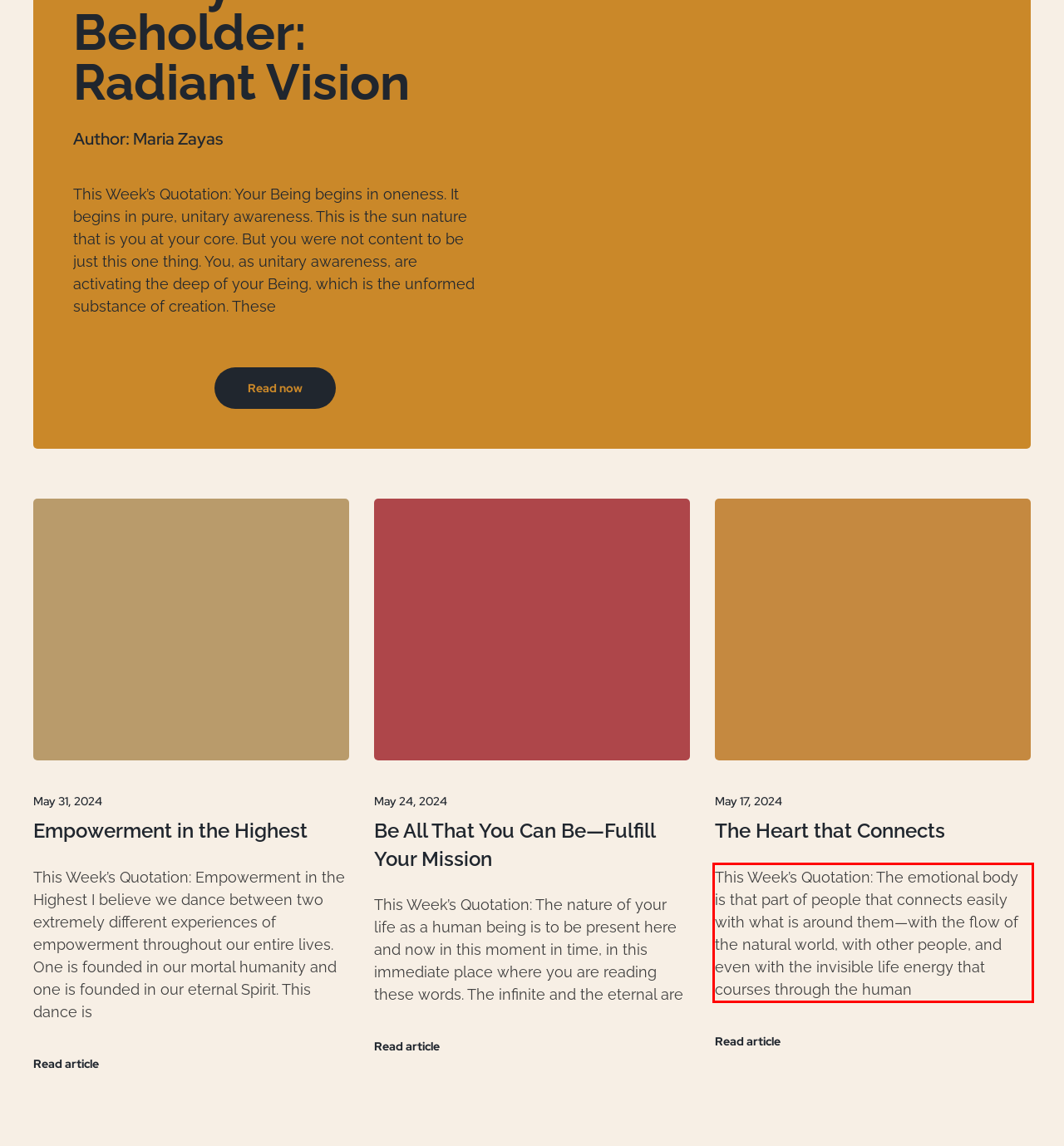The screenshot provided shows a webpage with a red bounding box. Apply OCR to the text within this red bounding box and provide the extracted content.

This Week’s Quotation: The emotional body is that part of people that connects easily with what is around them—with the flow of the natural world, with other people, and even with the invisible life energy that courses through the human